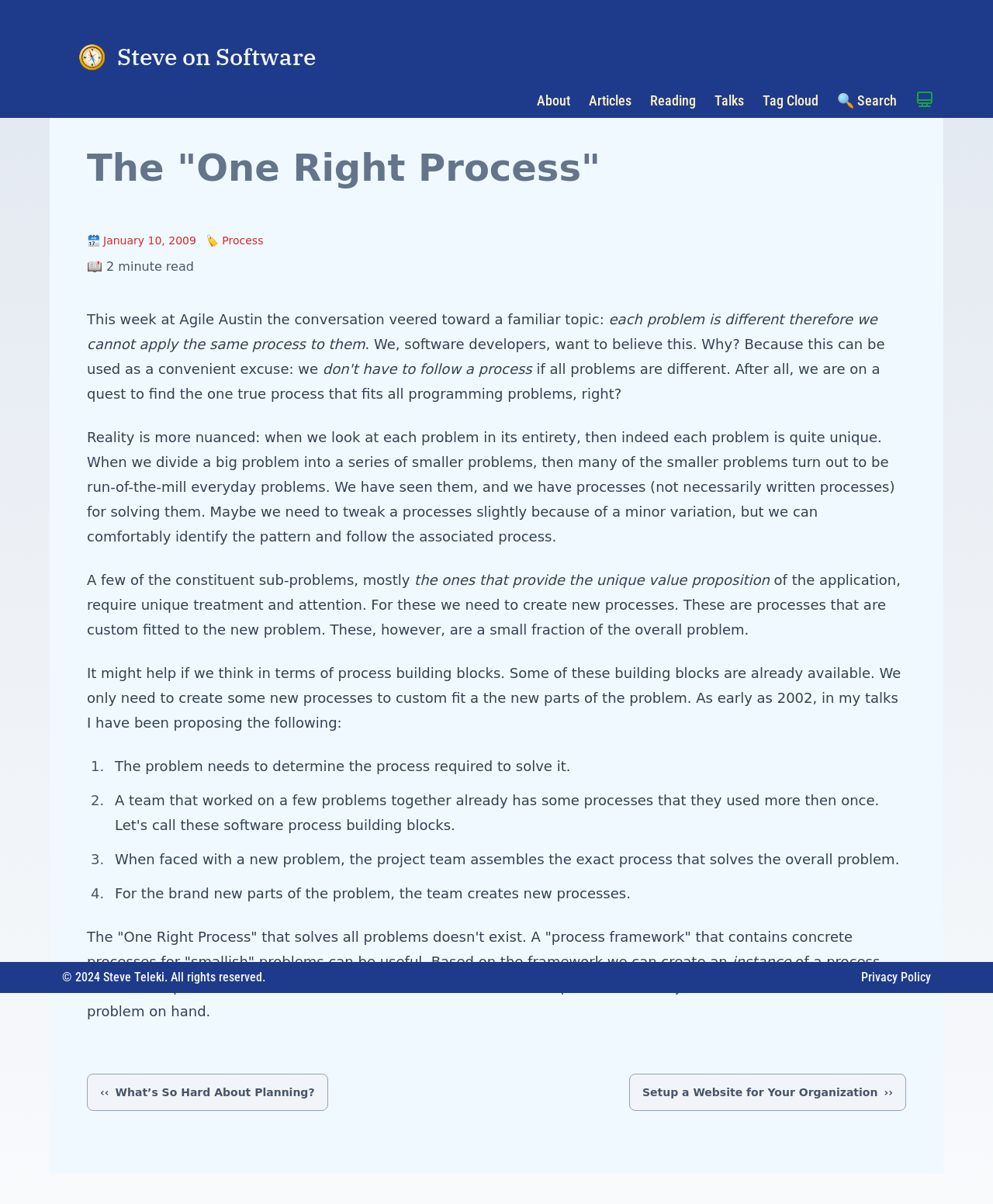Locate and provide the bounding box coordinates for the HTML element that matches this description: "‹‹What’s So Hard About Planning?".

[0.101, 0.903, 0.317, 0.912]